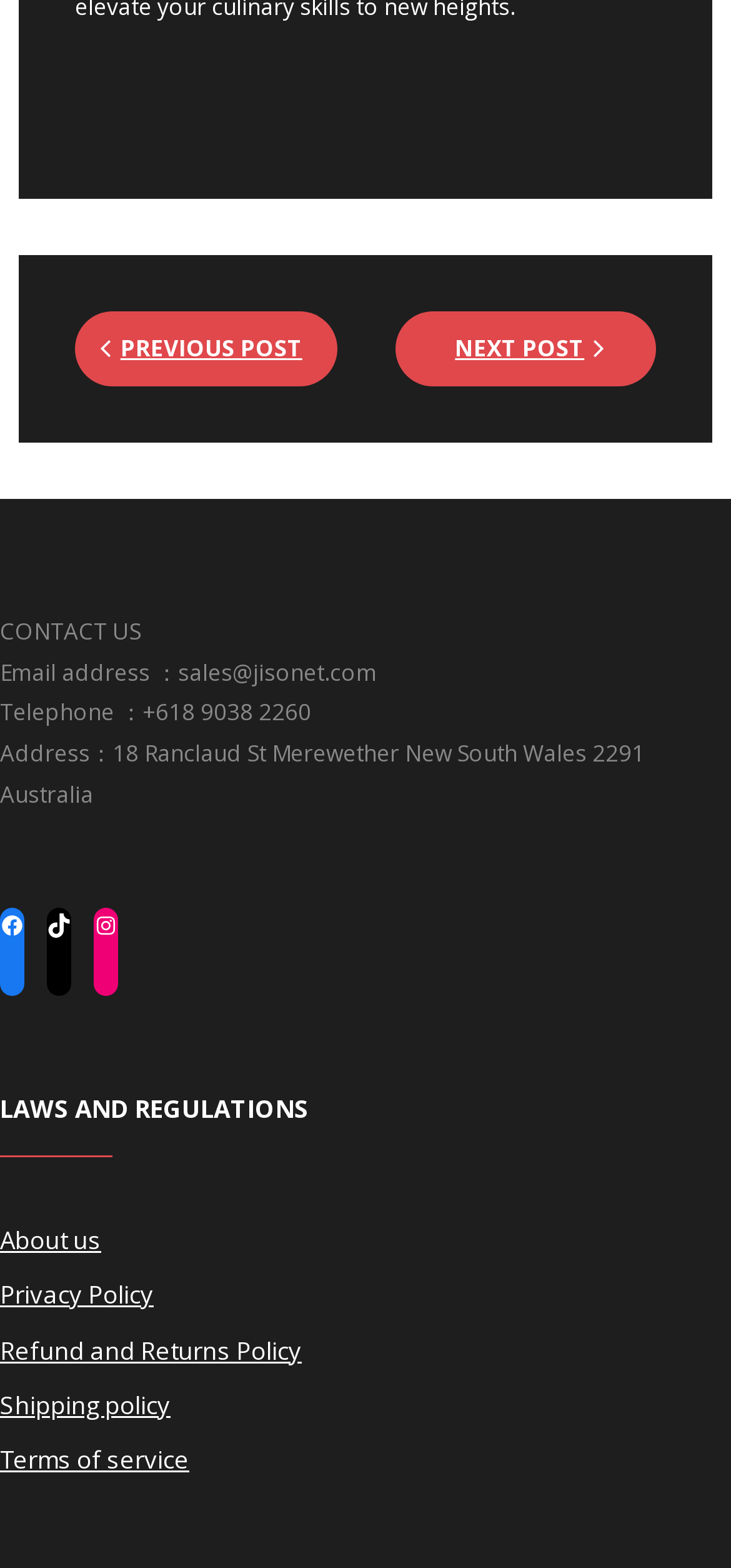Predict the bounding box of the UI element that fits this description: "TikTok".

[0.064, 0.581, 0.097, 0.599]